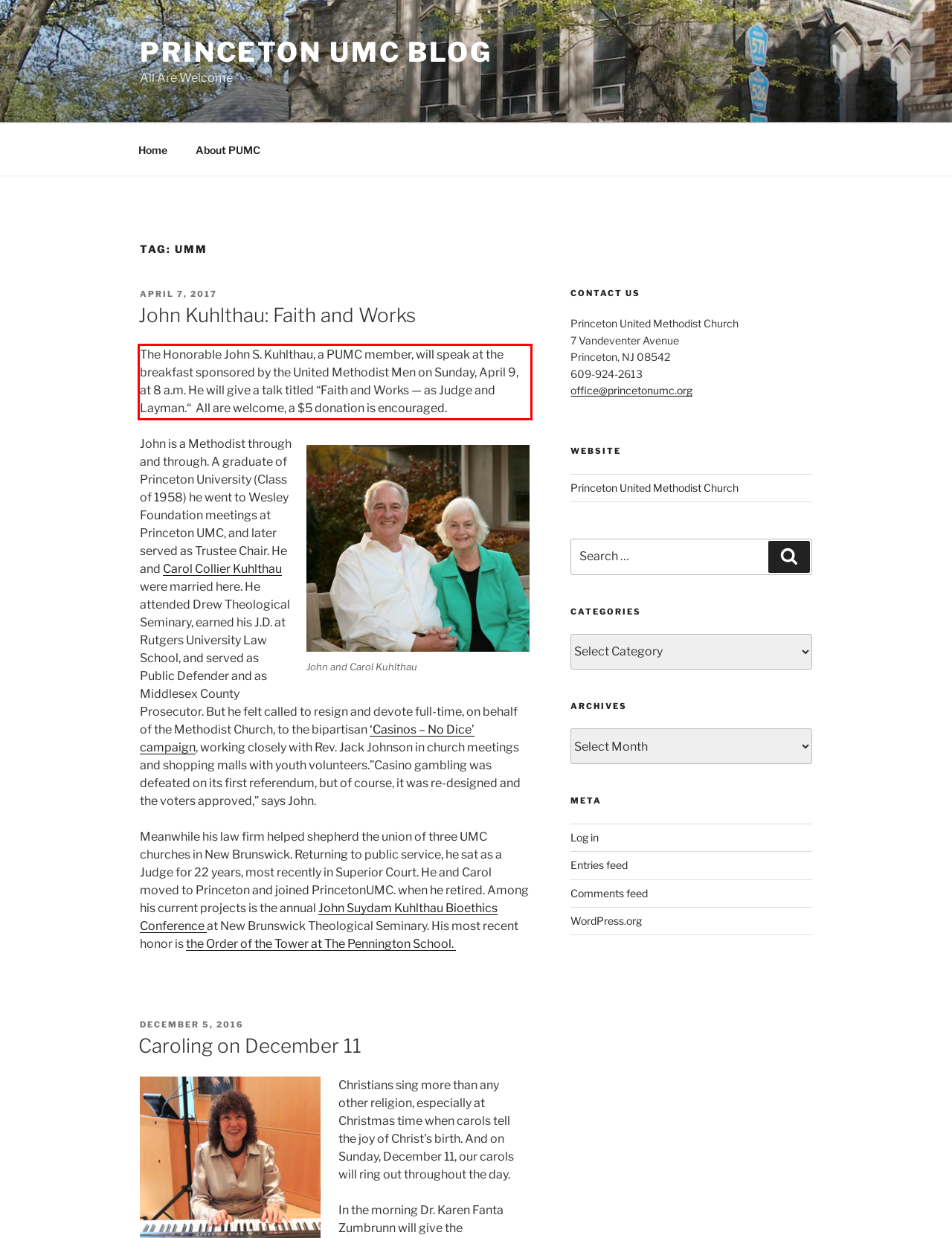Given a screenshot of a webpage, locate the red bounding box and extract the text it encloses.

The Honorable John S. Kuhlthau, a PUMC member, will speak at the breakfast sponsored by the United Methodist Men on Sunday, April 9, at 8 a.m. He will give a talk titled “Faith and Works — as Judge and Layman.“ All are welcome, a $5 donation is encouraged.